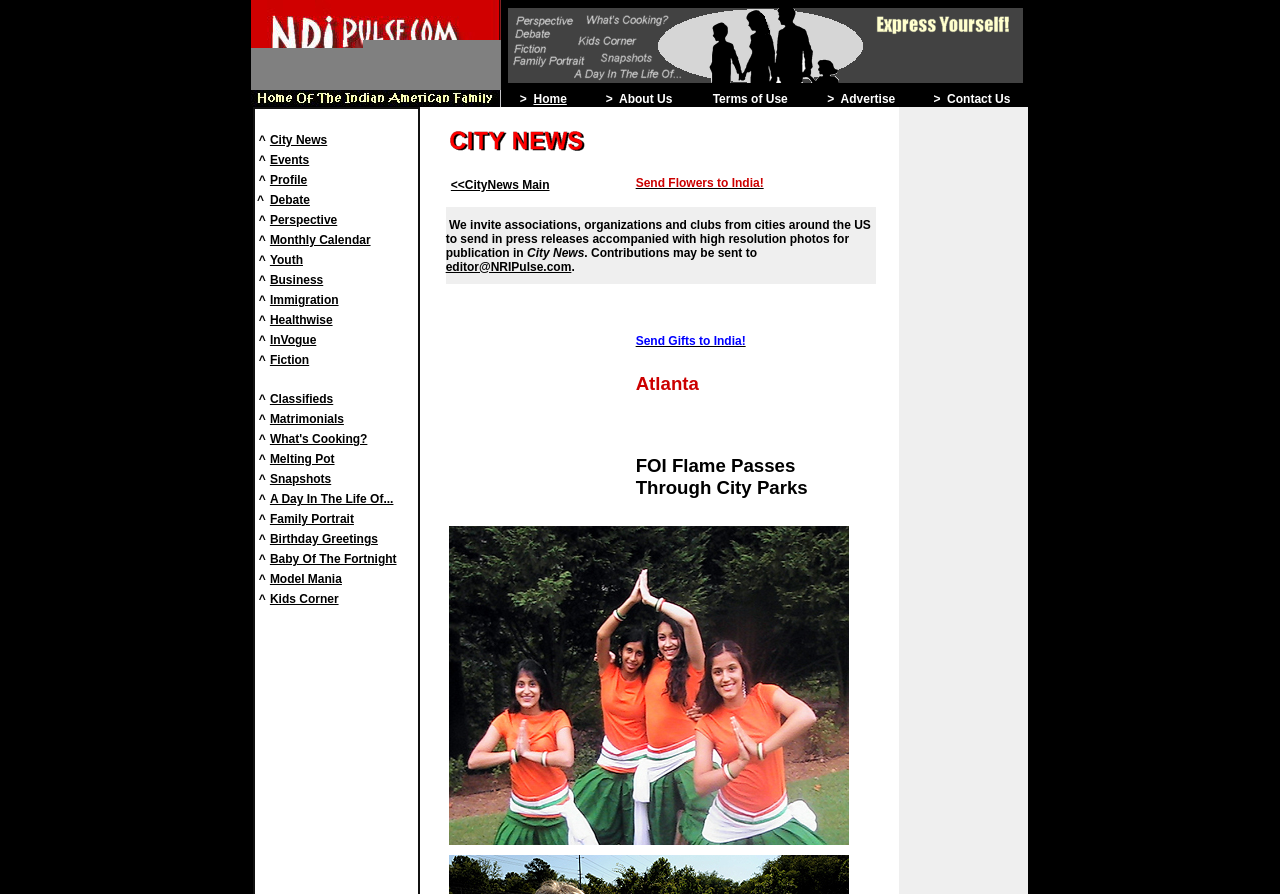For the following element description, predict the bounding box coordinates in the format (top-left x, top-left y, bottom-right x, bottom-right y). All values should be floating point numbers between 0 and 1. Description: 0

None